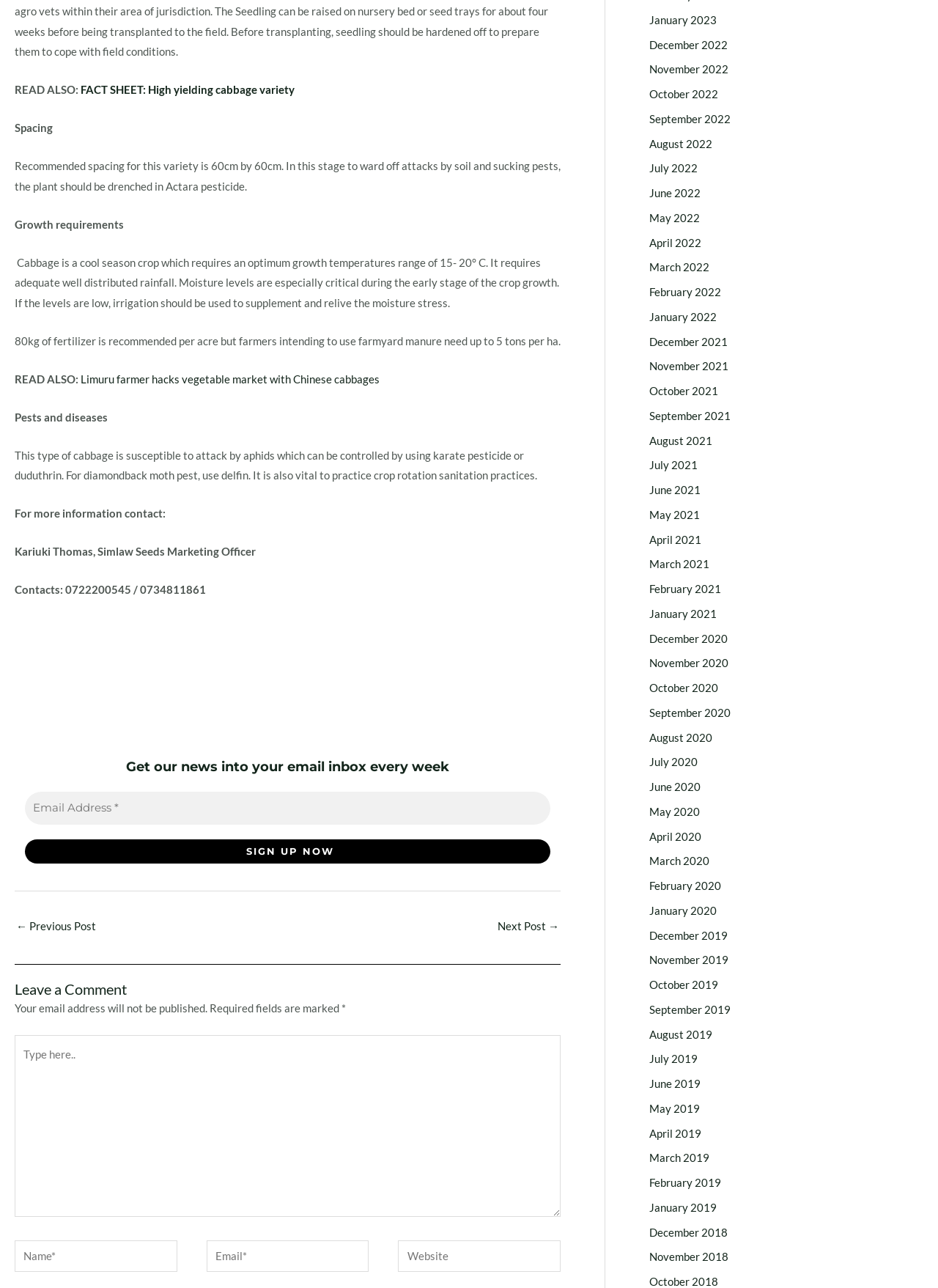Please identify the bounding box coordinates of the area that needs to be clicked to follow this instruction: "Read the fact sheet about high yielding cabbage variety".

[0.086, 0.064, 0.314, 0.075]